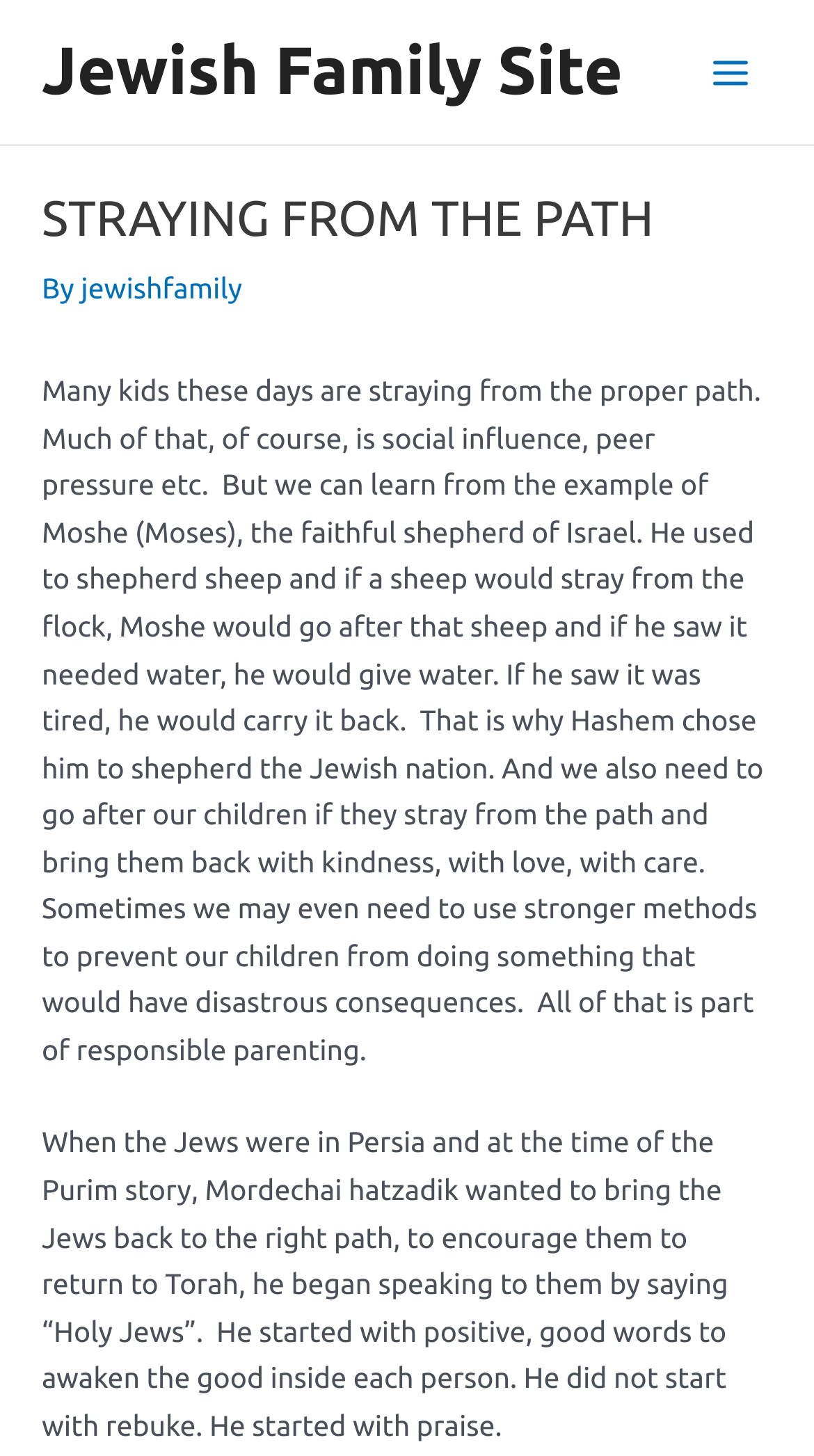Please provide the bounding box coordinates in the format (top-left x, top-left y, bottom-right x, bottom-right y). Remember, all values are floating point numbers between 0 and 1. What is the bounding box coordinate of the region described as: Main Menu

[0.845, 0.02, 0.949, 0.078]